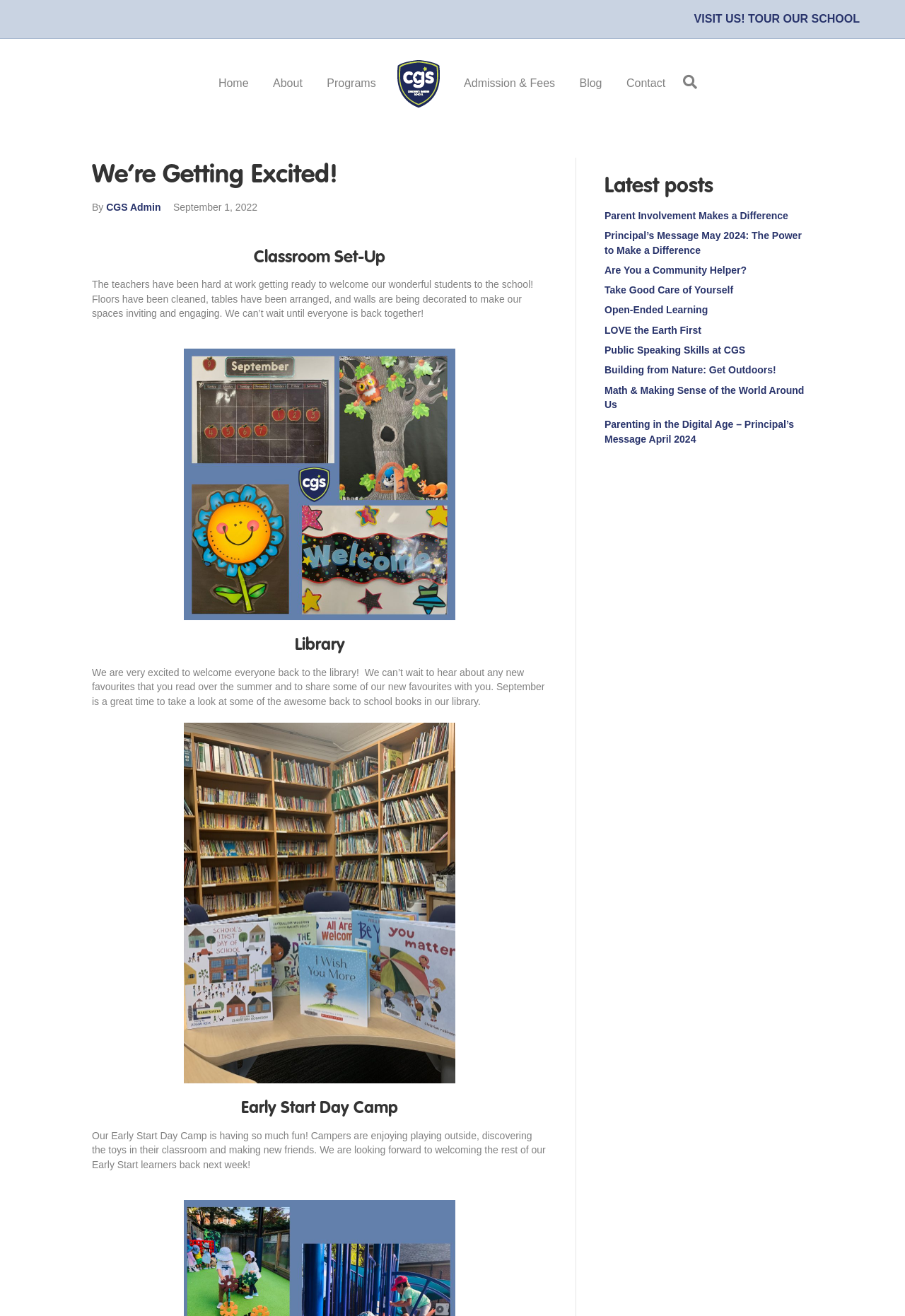Generate a comprehensive description of the webpage.

The webpage is about Children's Garden School, with a focus on the school's preparation for the new academic year. At the top, there is a navigation menu with links to different sections of the website, including "Home", "About", "Programs", and "Admission & Fees". Below the navigation menu, there is a prominent link "VISIT US! TOUR OUR SCHOOL" that takes up most of the top section of the page.

The main content of the page is divided into several sections. The first section has a heading "We're Getting Excited!" and features a brief introduction to the school's preparation for the new year. Below this, there is a section with a heading "Classroom Set-Up" that describes the teachers' efforts to prepare the classrooms for the students' return. This section includes a paragraph of text that explains the preparations being made.

Further down the page, there are sections with headings "Library", "Early Start Day Camp", and an empty section with no heading. The "Library" section describes the excitement of welcoming students back to the library and mentions new books that will be shared. The "Early Start Day Camp" section talks about the fun activities that campers are enjoying and looks forward to welcoming more learners back next week.

On the right-hand side of the page, there is a complementary section with a heading "Latest posts" that lists several links to blog posts, including "Parent Involvement Makes a Difference", "Principal's Message May 2024: The Power to Make a Difference", and several others.